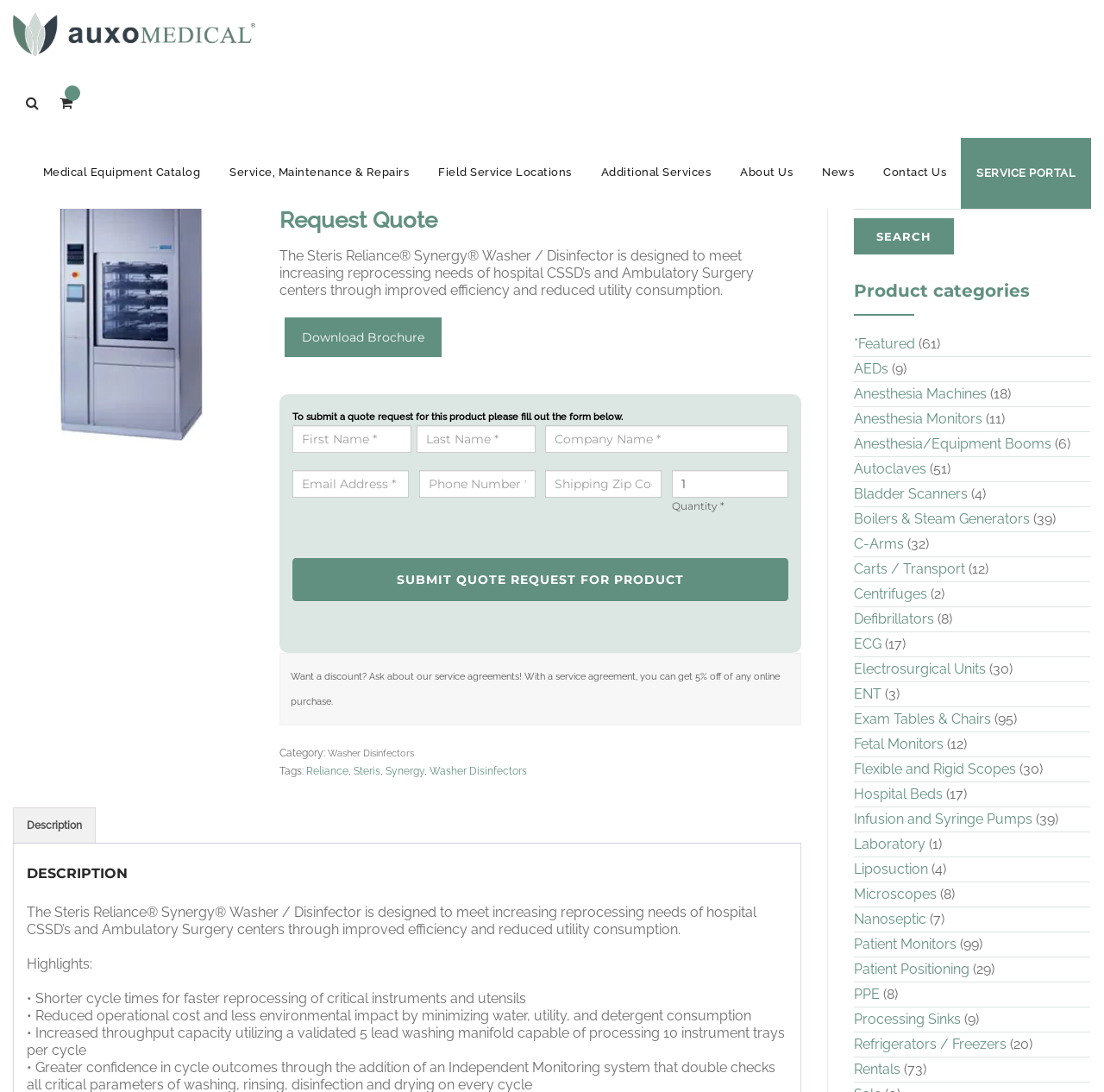Predict the bounding box coordinates of the area that should be clicked to accomplish the following instruction: "Click the 'Download Brochure' link". The bounding box coordinates should consist of four float numbers between 0 and 1, i.e., [left, top, right, bottom].

[0.257, 0.29, 0.401, 0.328]